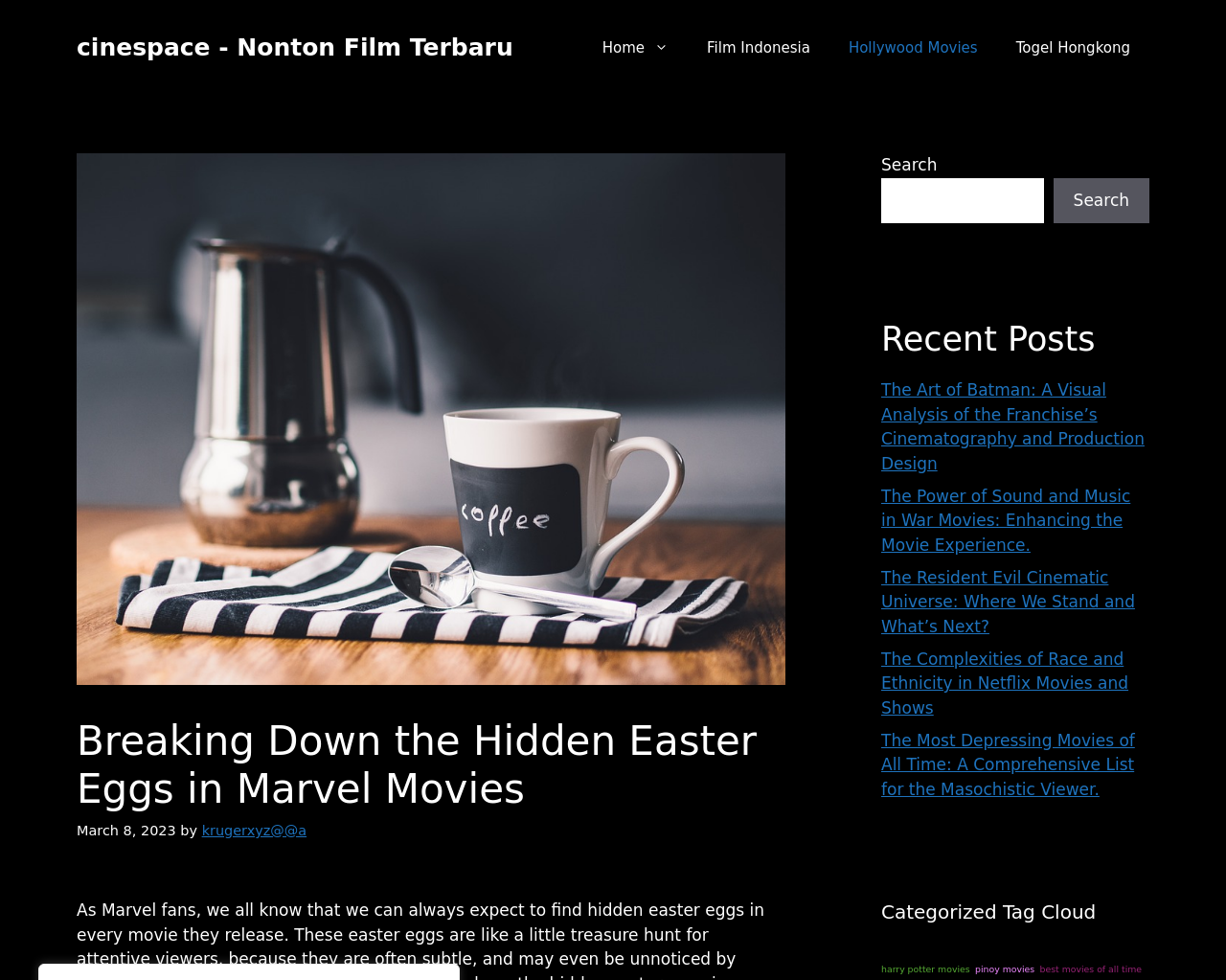What is the name of the website?
Please ensure your answer is as detailed and informative as possible.

The name of the website can be found in the banner element at the top of the webpage, which contains the text 'cinespace - Nonton Film Terbaru'.